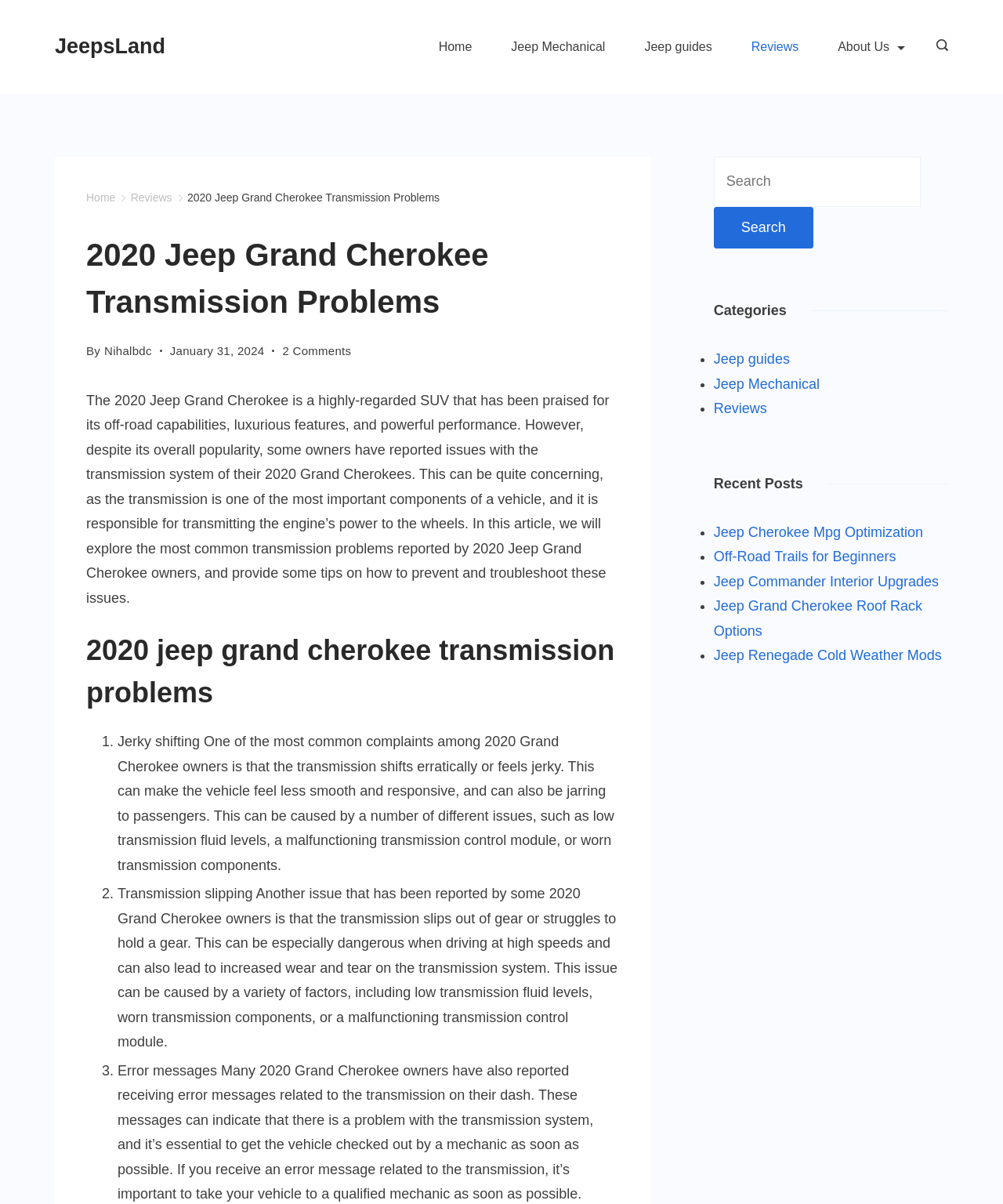What is the date of the article?
Analyze the image and deliver a detailed answer to the question.

The date of the article is mentioned below the article's title, and it is 'January 31, 2024'.